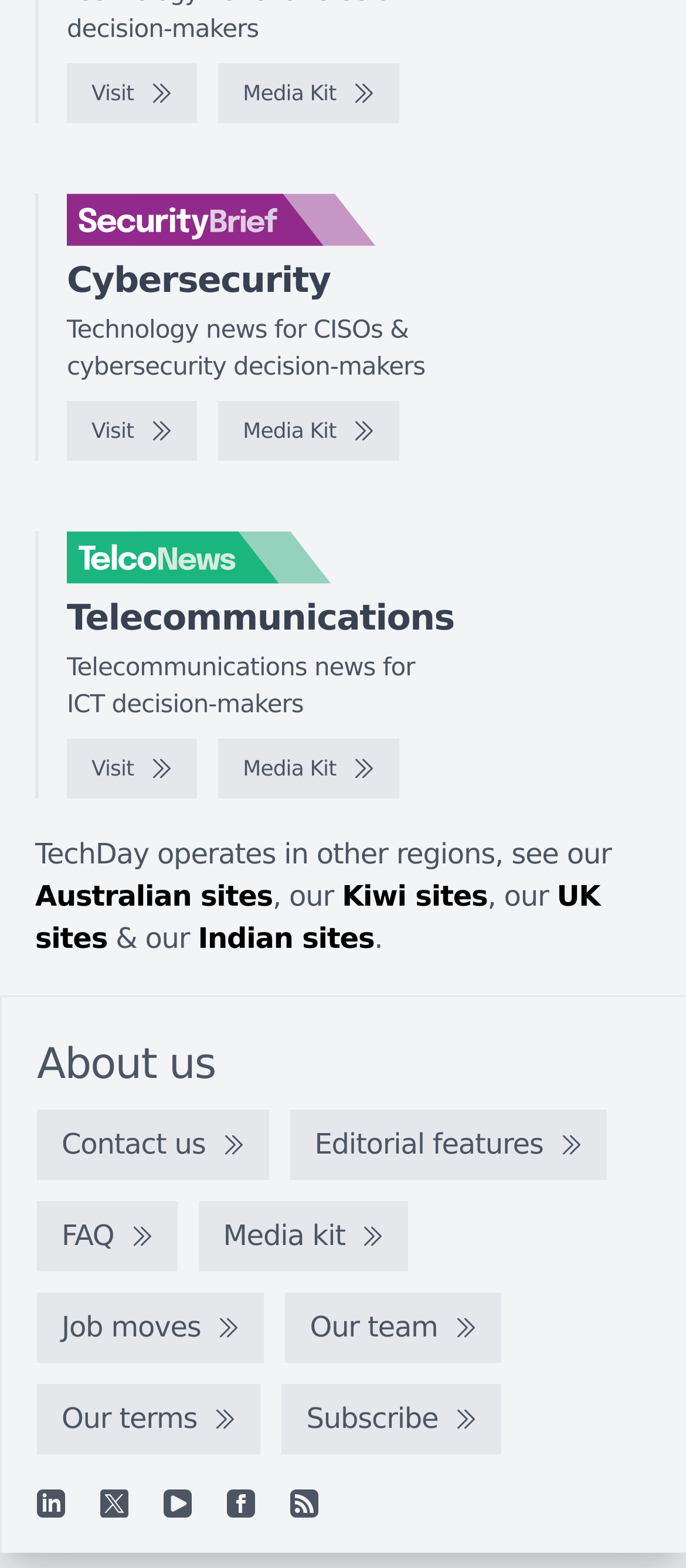Provide your answer to the question using just one word or phrase: What is the main topic of the webpage?

Cybersecurity and Technology